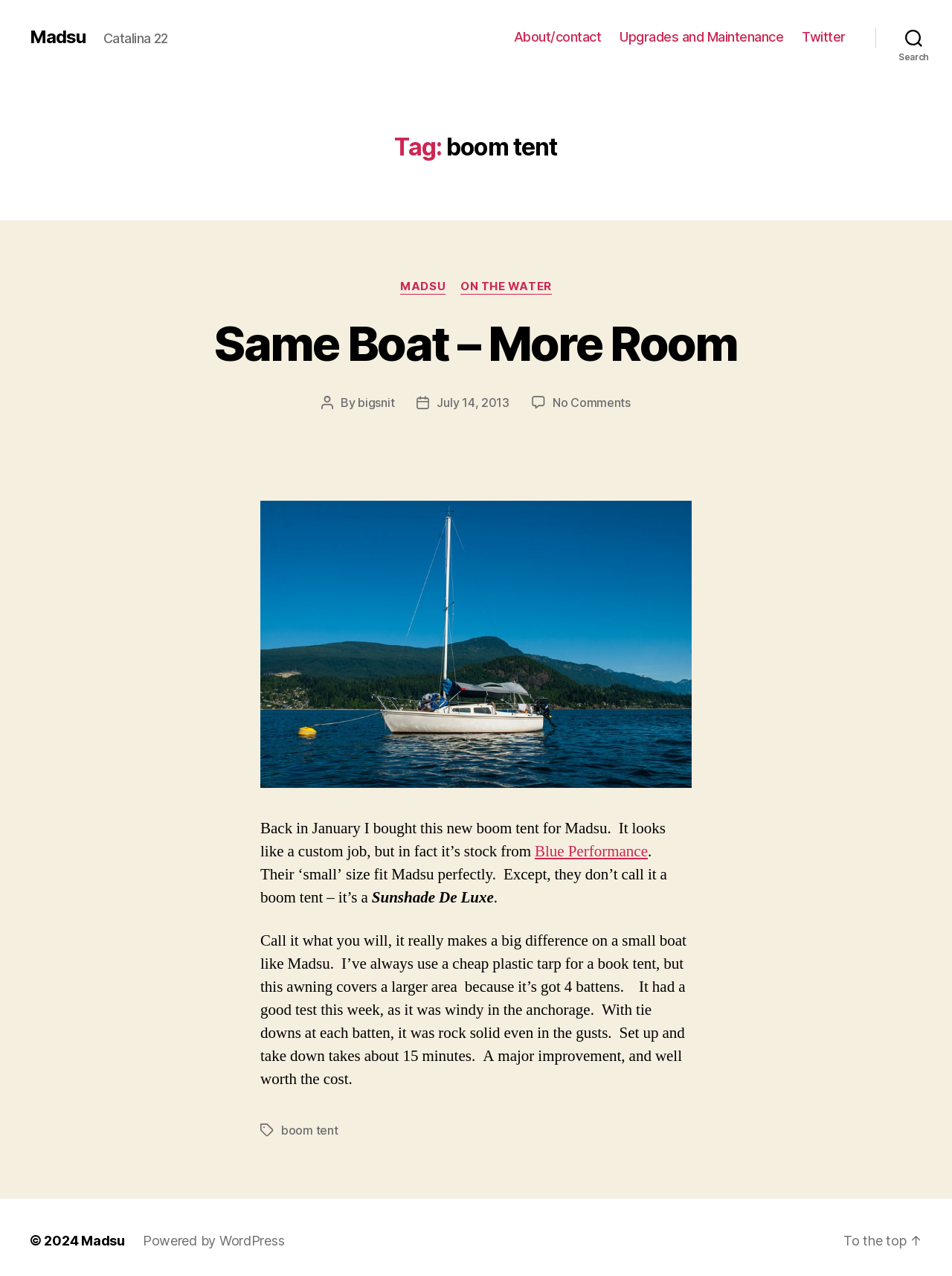Identify the bounding box coordinates of the section that should be clicked to achieve the task described: "Click on the 'About/contact' link".

[0.54, 0.023, 0.632, 0.035]